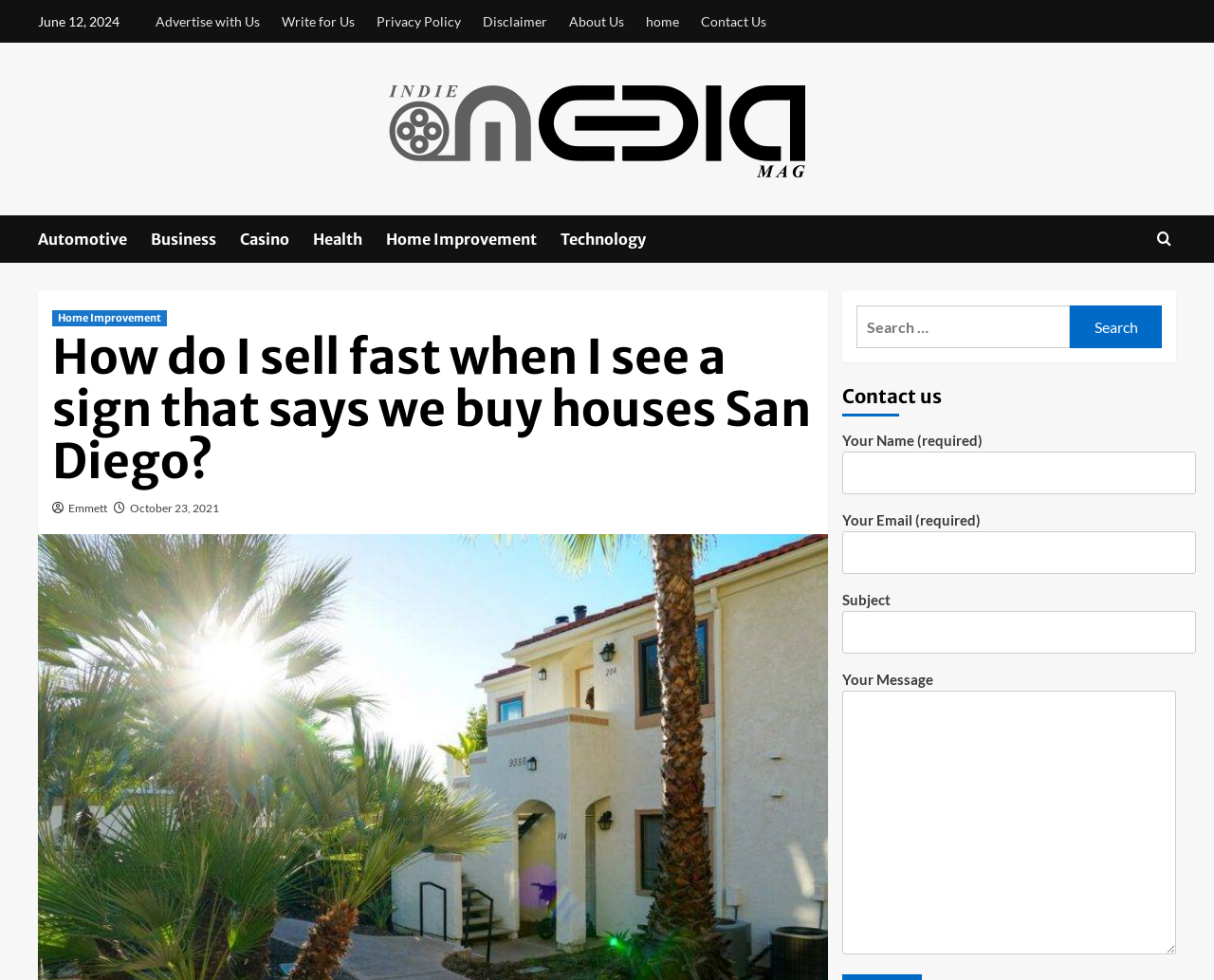Given the element description, predict the bounding box coordinates in the format (top-left x, top-left y, bottom-right x, bottom-right y), using floating point numbers between 0 and 1: Health

[0.258, 0.22, 0.318, 0.268]